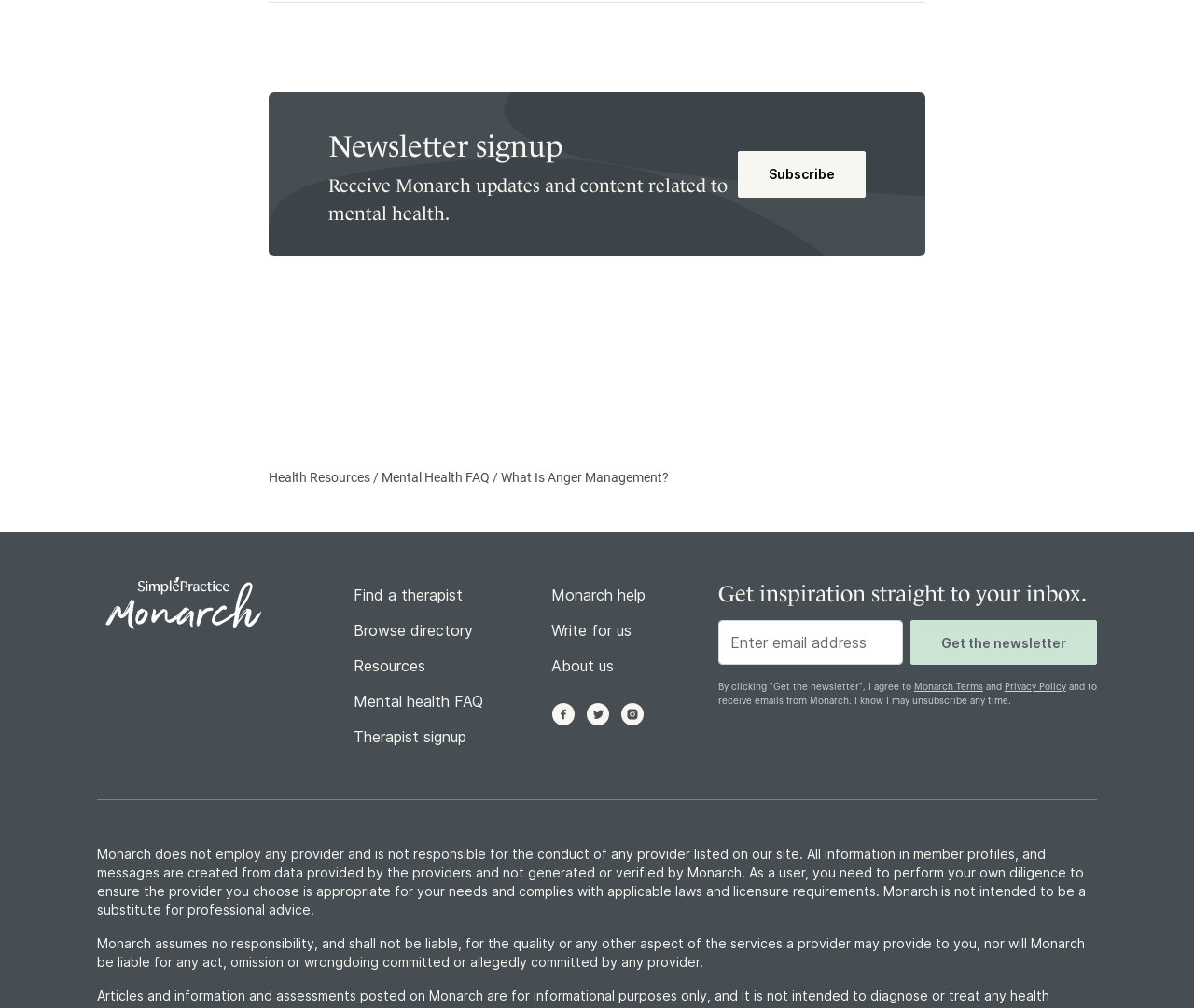Indicate the bounding box coordinates of the element that must be clicked to execute the instruction: "Click on Accommodation". The coordinates should be given as four float numbers between 0 and 1, i.e., [left, top, right, bottom].

None